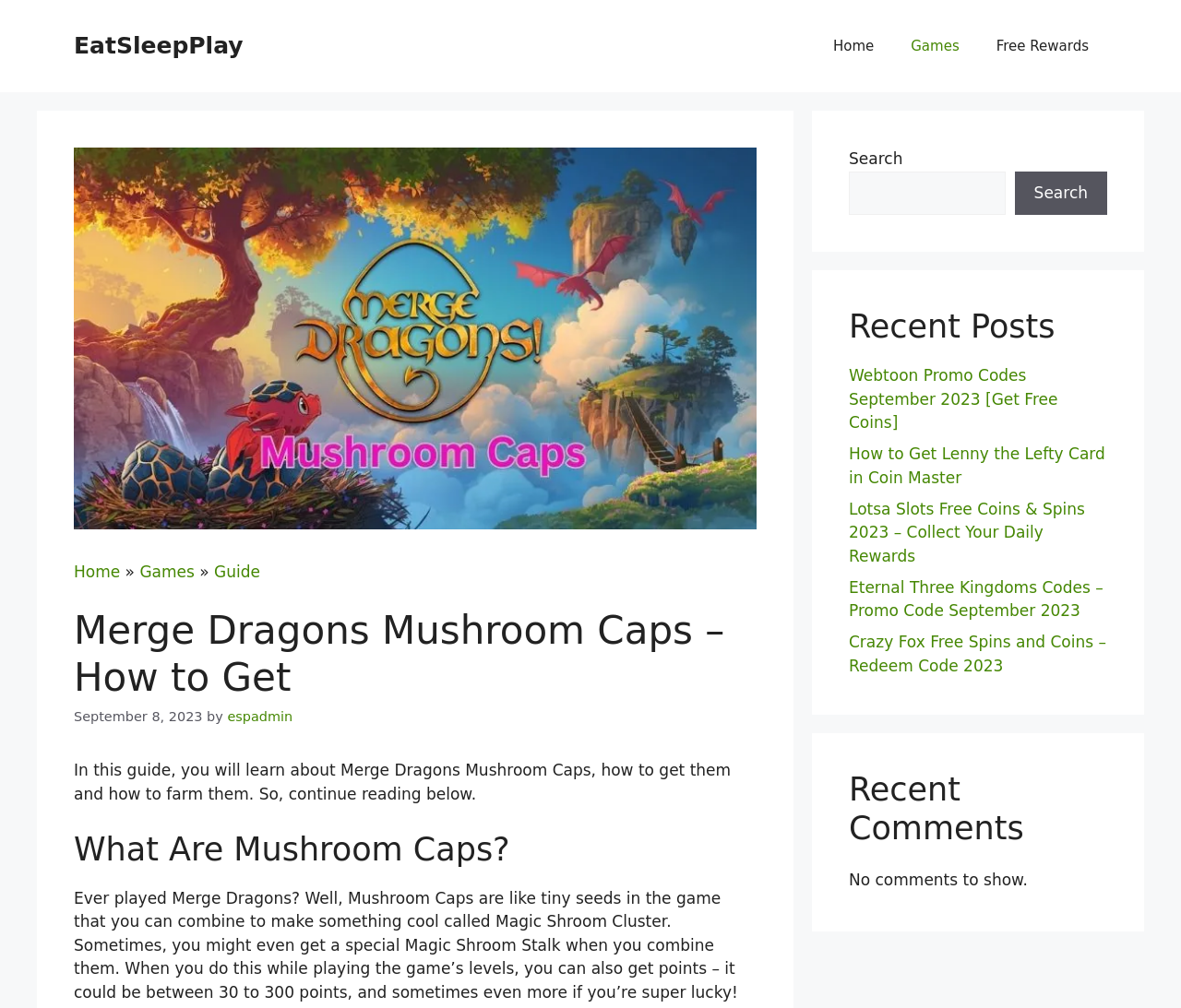Locate the bounding box of the UI element based on this description: "parent_node: CLOUDS AND CARRIERS". Provide four float numbers between 0 and 1 as [left, top, right, bottom].

None